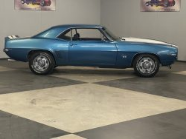Answer in one word or a short phrase: 
What type of engine does the car have?

V8